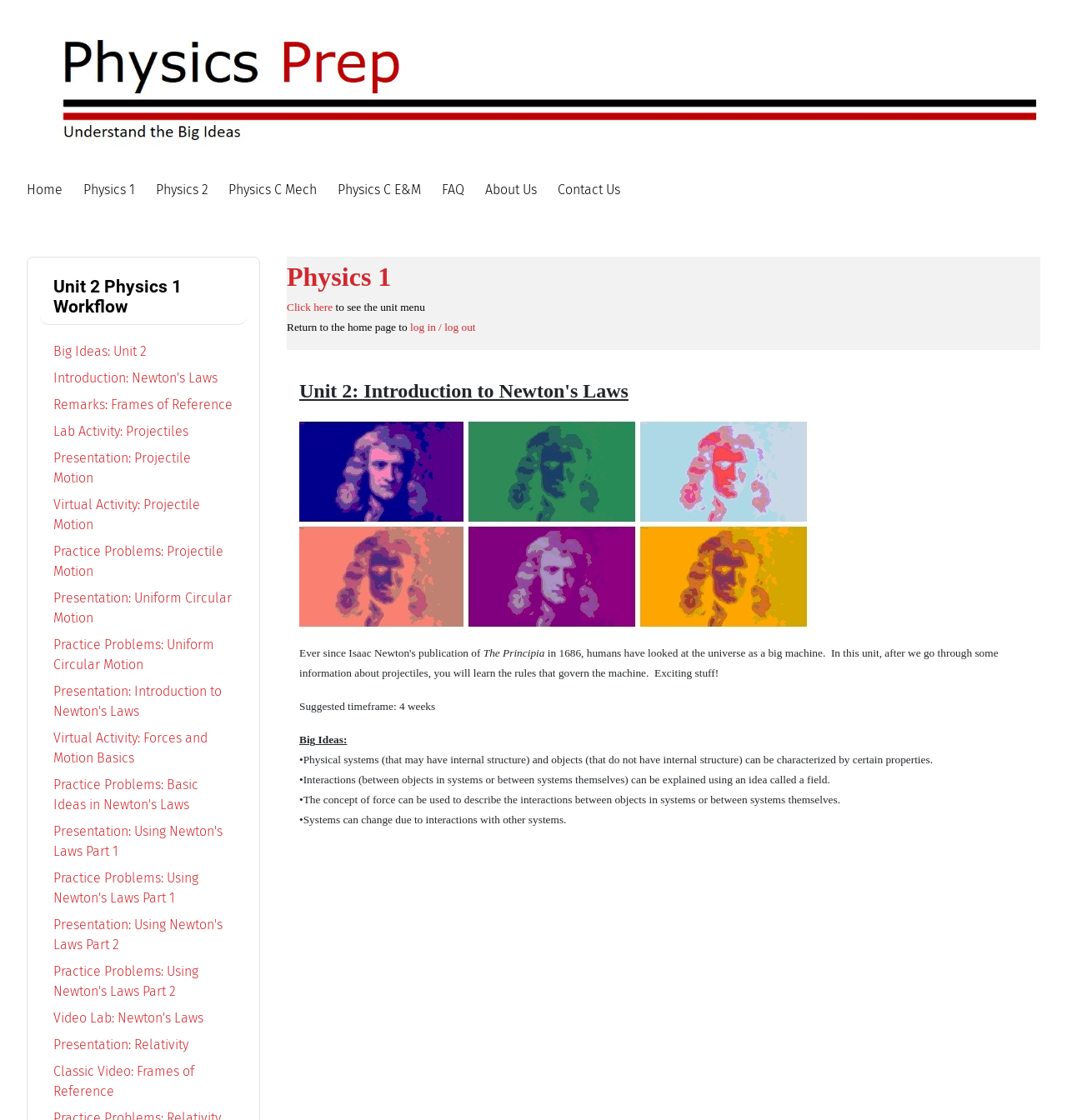Provide the bounding box coordinates for the specified HTML element described in this description: "FAQ". The coordinates should be four float numbers ranging from 0 to 1, in the format [left, top, right, bottom].

[0.414, 0.162, 0.435, 0.176]